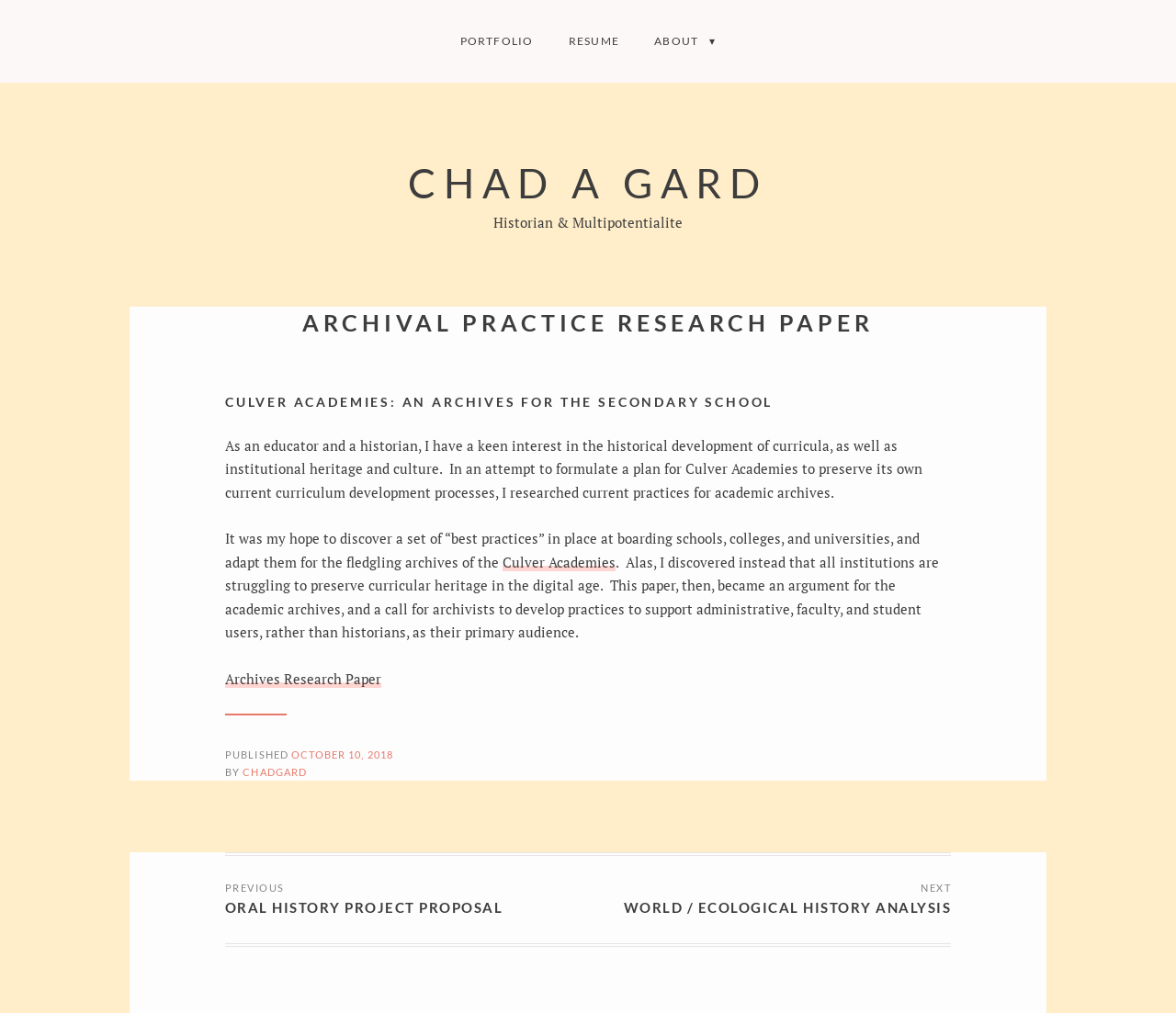Locate the bounding box coordinates of the element that needs to be clicked to carry out the instruction: "View the ABOUT page". The coordinates should be given as four float numbers ranging from 0 to 1, i.e., [left, top, right, bottom].

[0.556, 0.032, 0.609, 0.05]